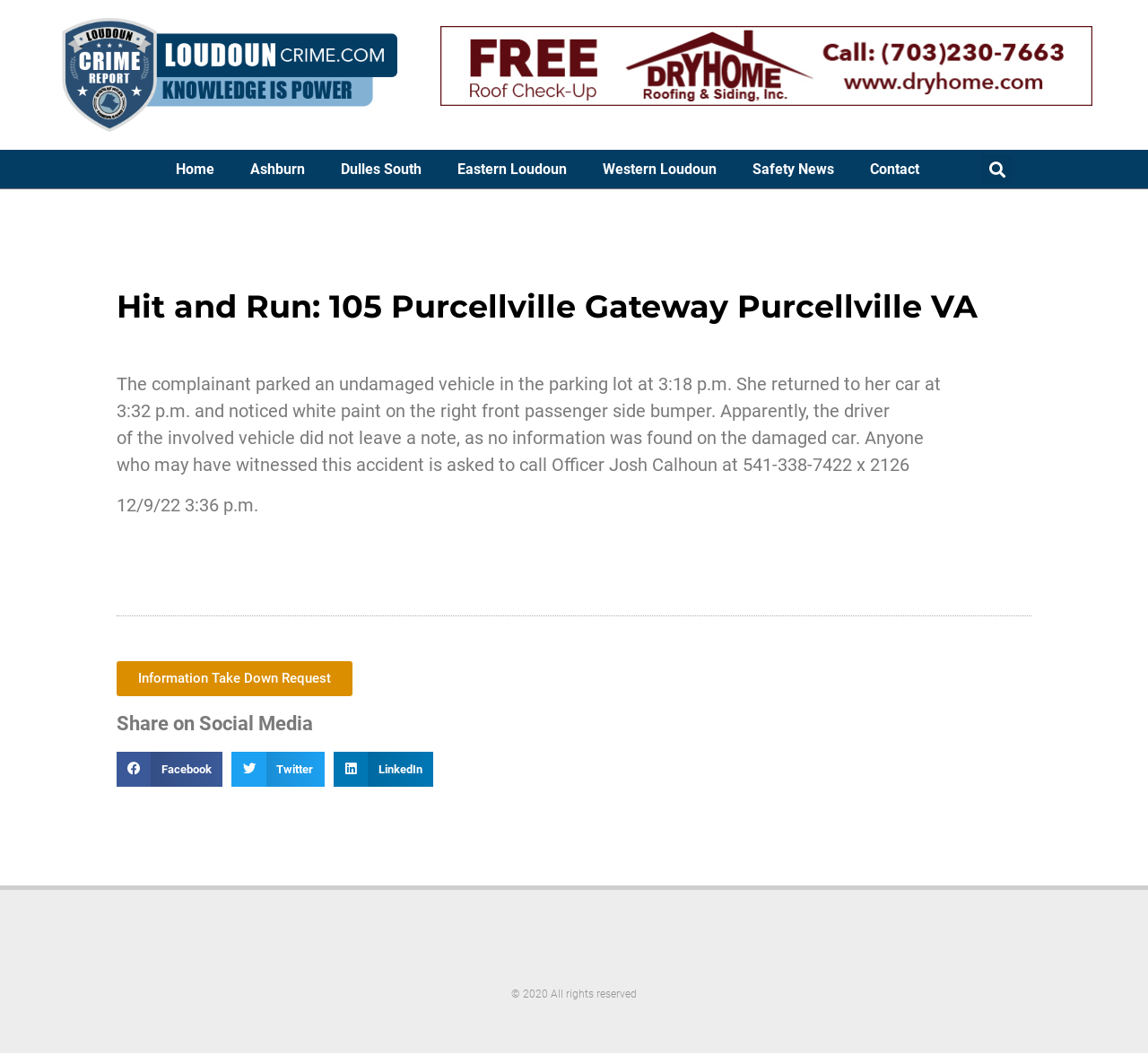Specify the bounding box coordinates of the element's area that should be clicked to execute the given instruction: "Click the Home link". The coordinates should be four float numbers between 0 and 1, i.e., [left, top, right, bottom].

[0.138, 0.141, 0.203, 0.18]